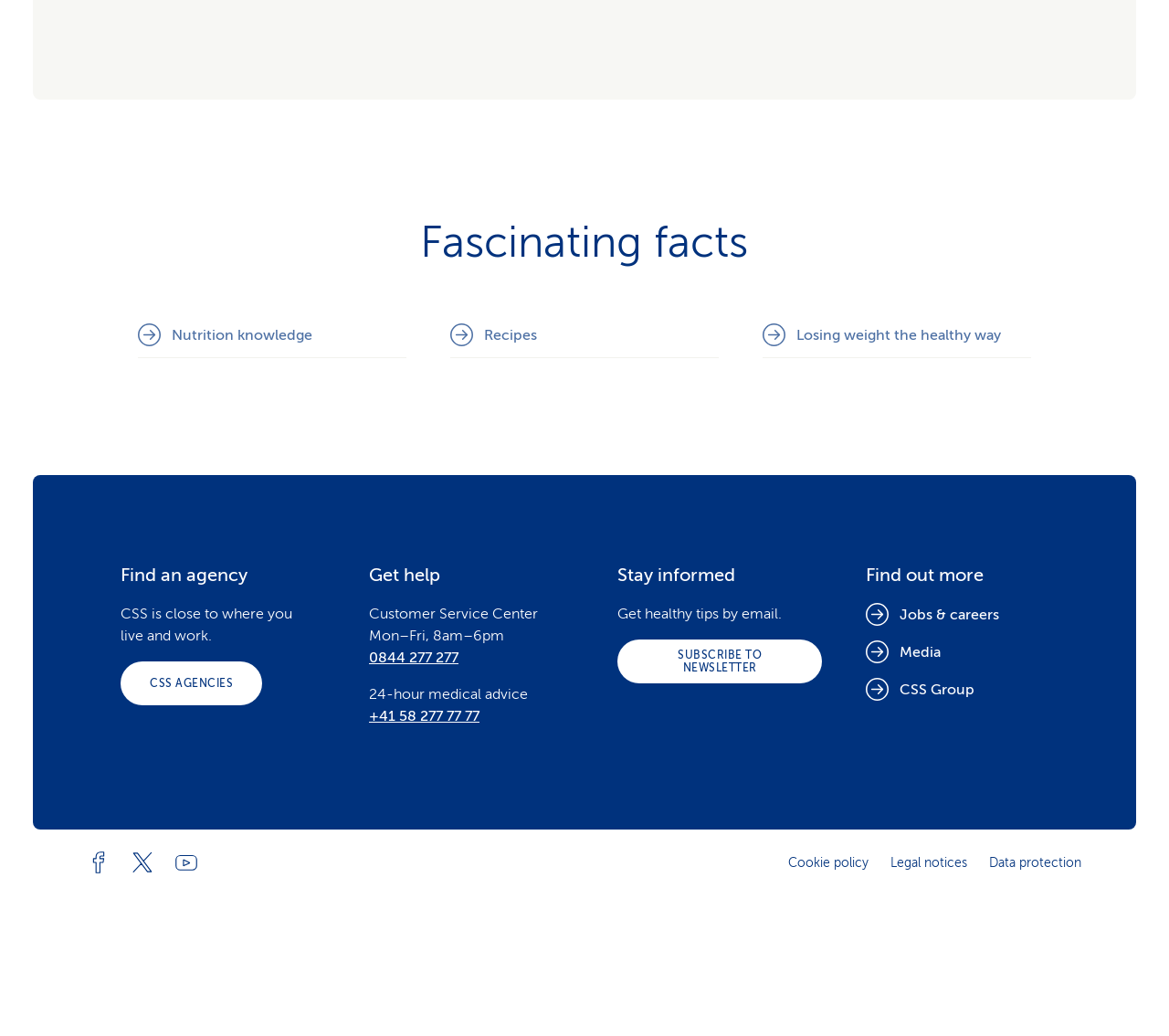What is the 'Customer Service Center' contact information?
Carefully analyze the image and provide a thorough answer to the question.

The 'Get help' section has a link to 'Customer Service Center' with a phone number '0844 277 277' and operating hours 'Mon–Fri, 8am–6pm', indicating that users can contact the Customer Service Center for assistance during these hours.